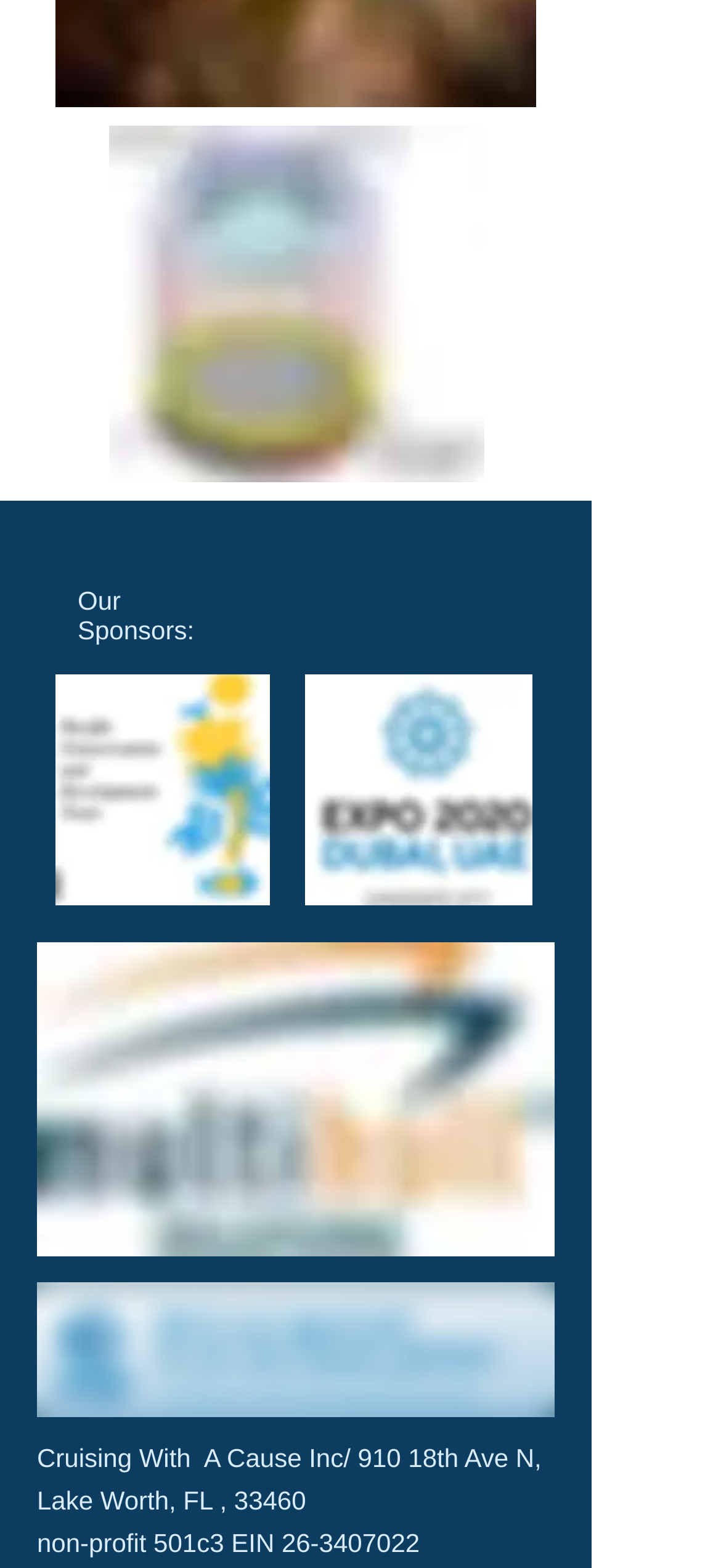Please provide a detailed answer to the question below based on the screenshot: 
What is the EIN of Cruising With A Cause Inc?

The webpage contains the heading 'non-profit 501c3 EIN 26-3407022' which provides the Employer Identification Number (EIN) of the organization.